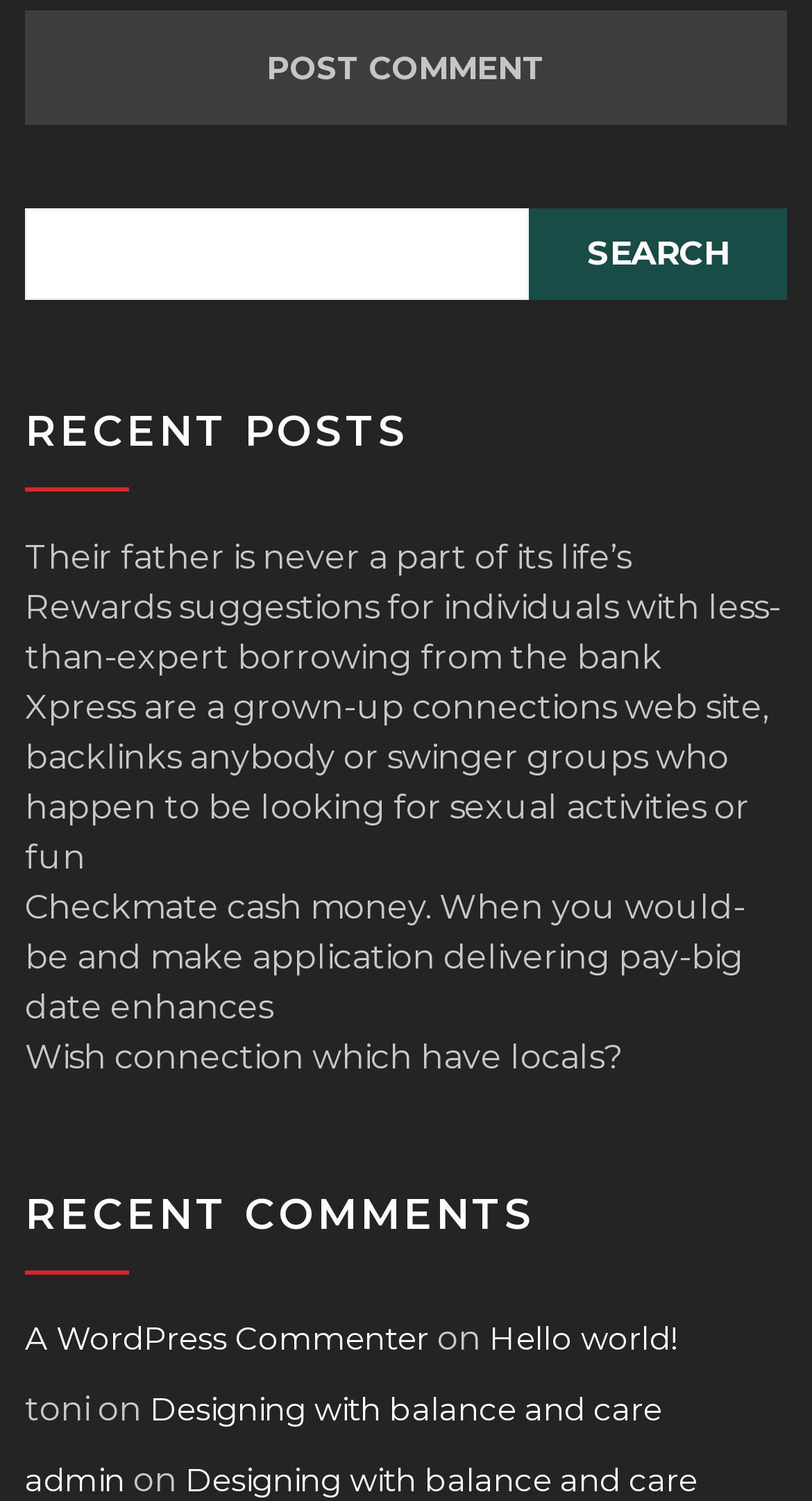Identify the bounding box coordinates for the element you need to click to achieve the following task: "check recent comments". Provide the bounding box coordinates as four float numbers between 0 and 1, in the form [left, top, right, bottom].

[0.031, 0.791, 0.969, 0.849]